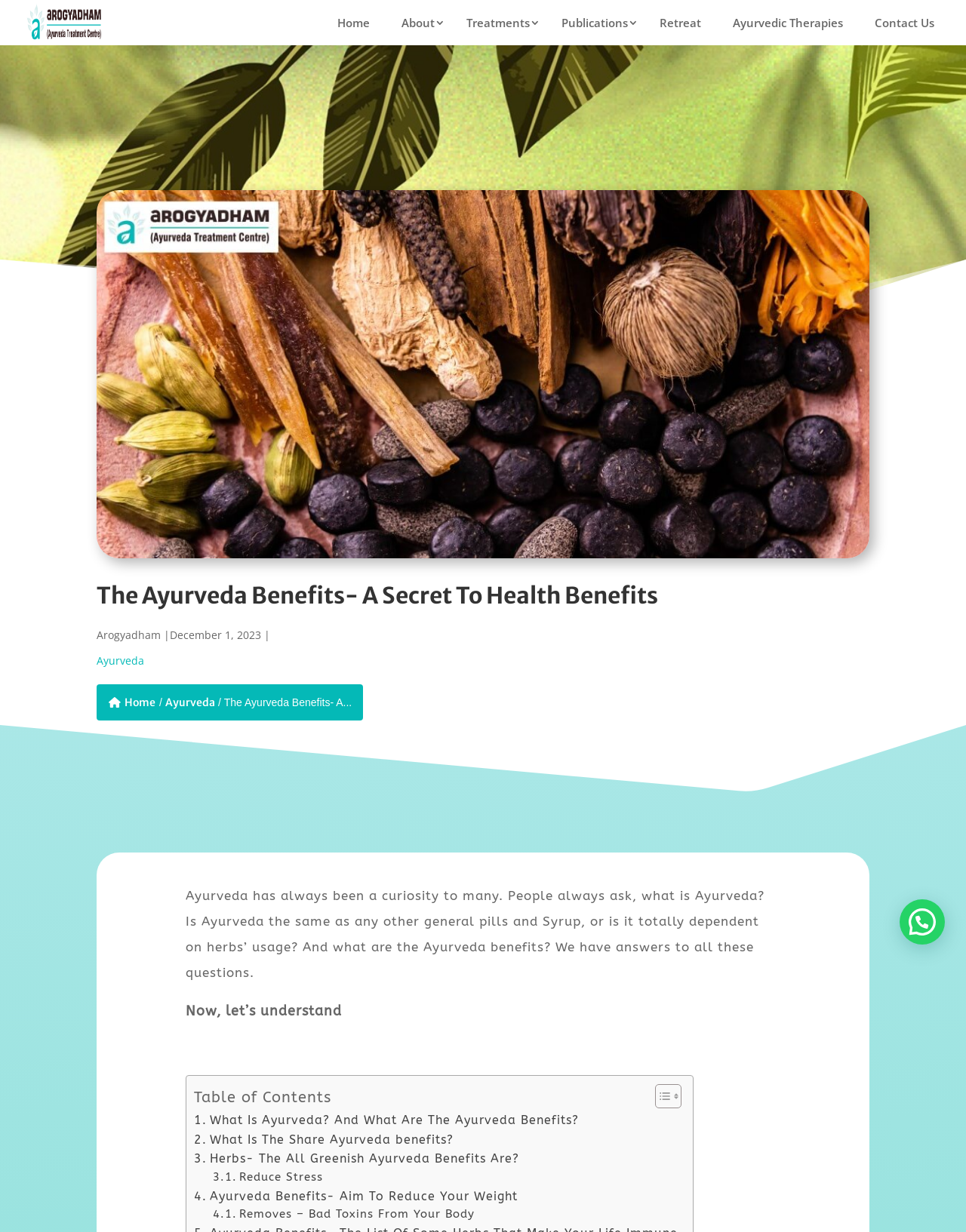Locate the bounding box coordinates of the area to click to fulfill this instruction: "Click on the Arogyadham link". The bounding box should be presented as four float numbers between 0 and 1, in the order [left, top, right, bottom].

[0.027, 0.011, 0.178, 0.023]